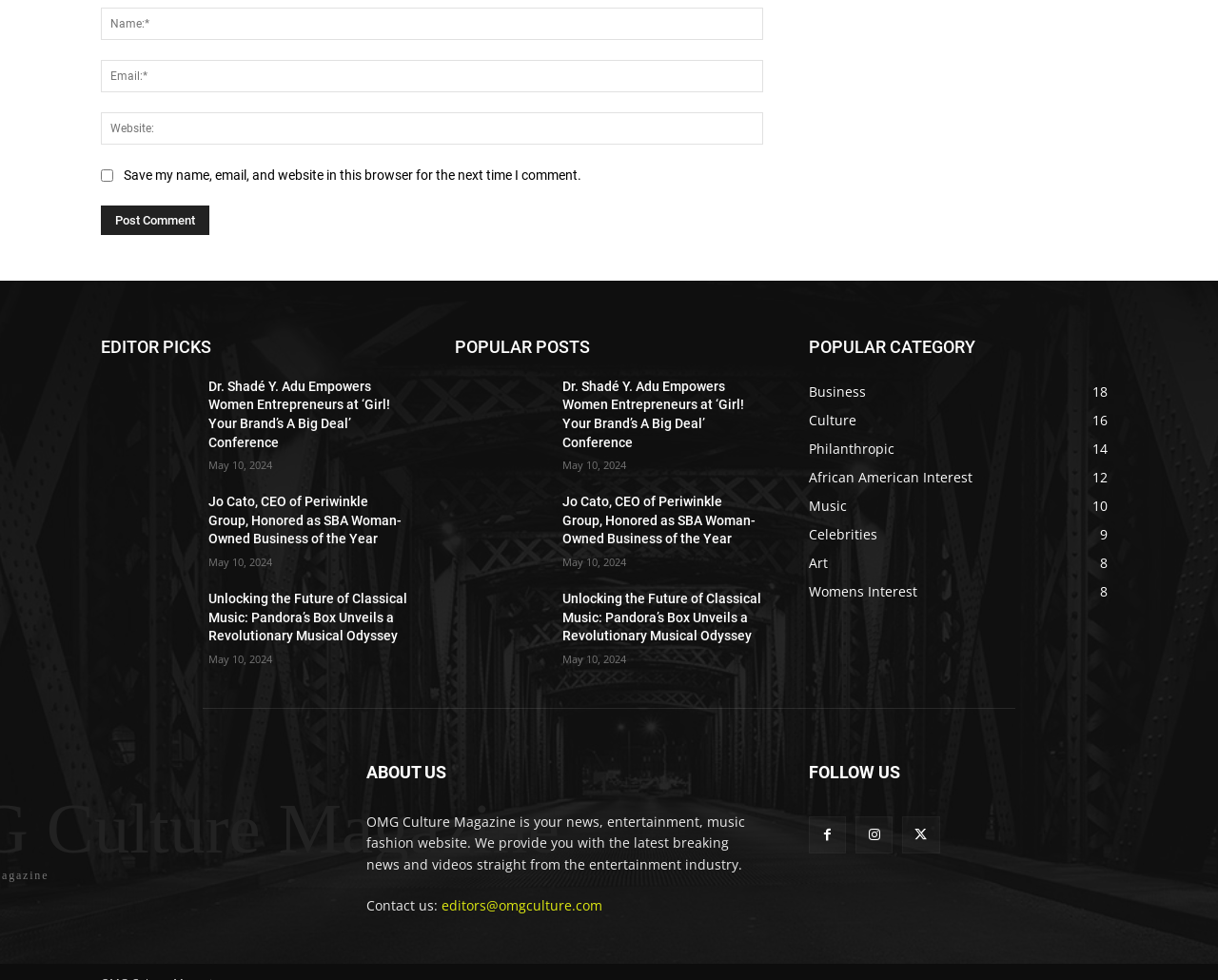Locate the bounding box coordinates of the element I should click to achieve the following instruction: "Follow OMG Culture Magazine on Facebook".

[0.702, 0.83, 0.733, 0.868]